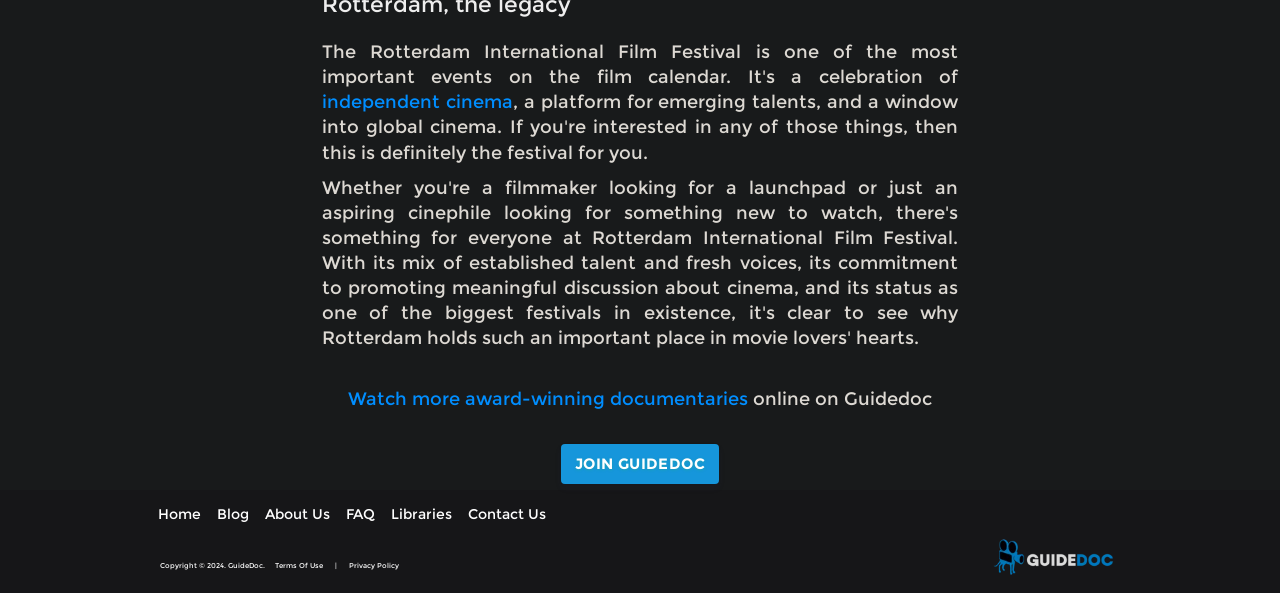Locate the bounding box coordinates of the element's region that should be clicked to carry out the following instruction: "Watch more award-winning documentaries". The coordinates need to be four float numbers between 0 and 1, i.e., [left, top, right, bottom].

[0.272, 0.654, 0.584, 0.689]